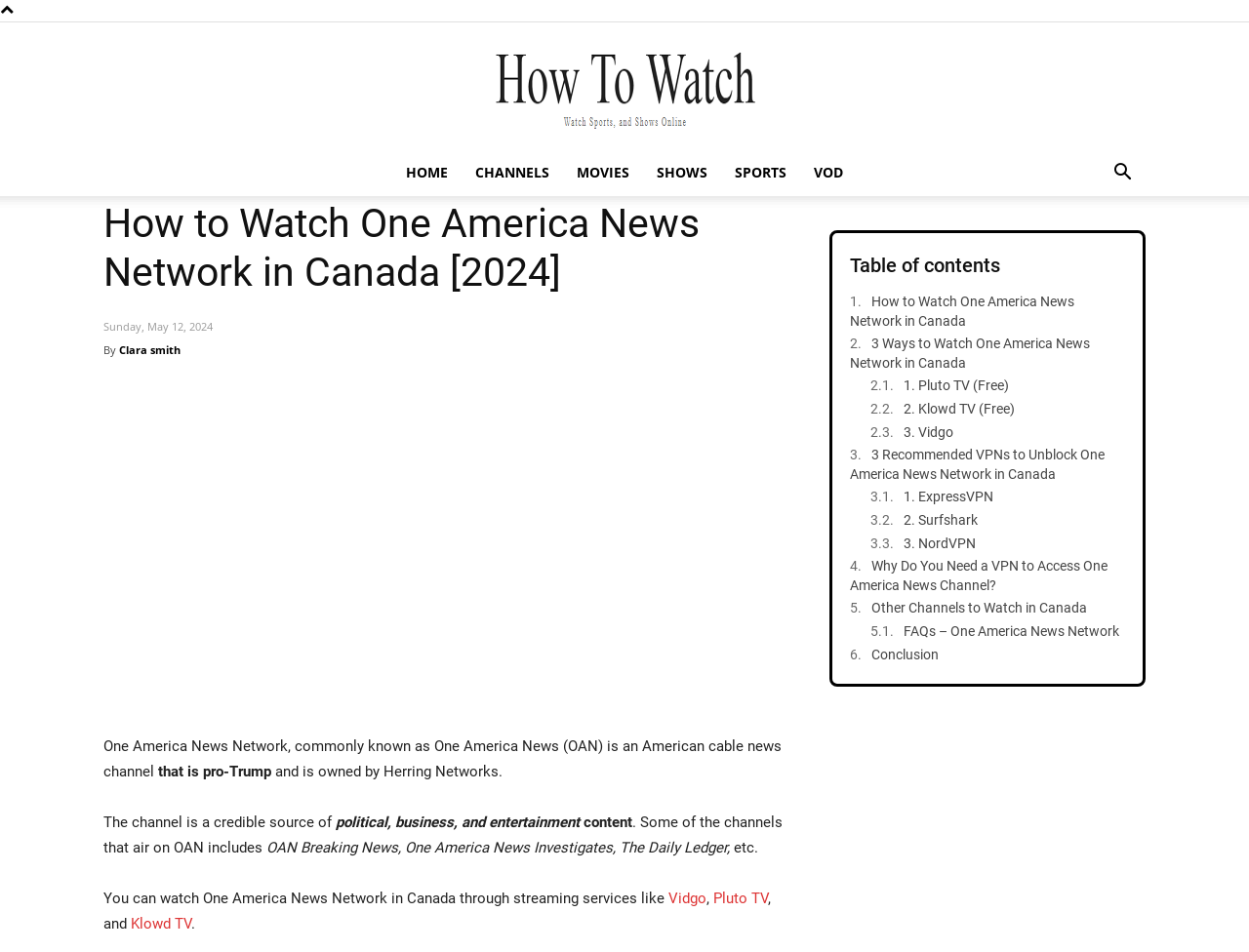Please identify the bounding box coordinates of the region to click in order to complete the given instruction: "Search for something". The coordinates should be four float numbers between 0 and 1, i.e., [left, top, right, bottom].

[0.88, 0.173, 0.917, 0.193]